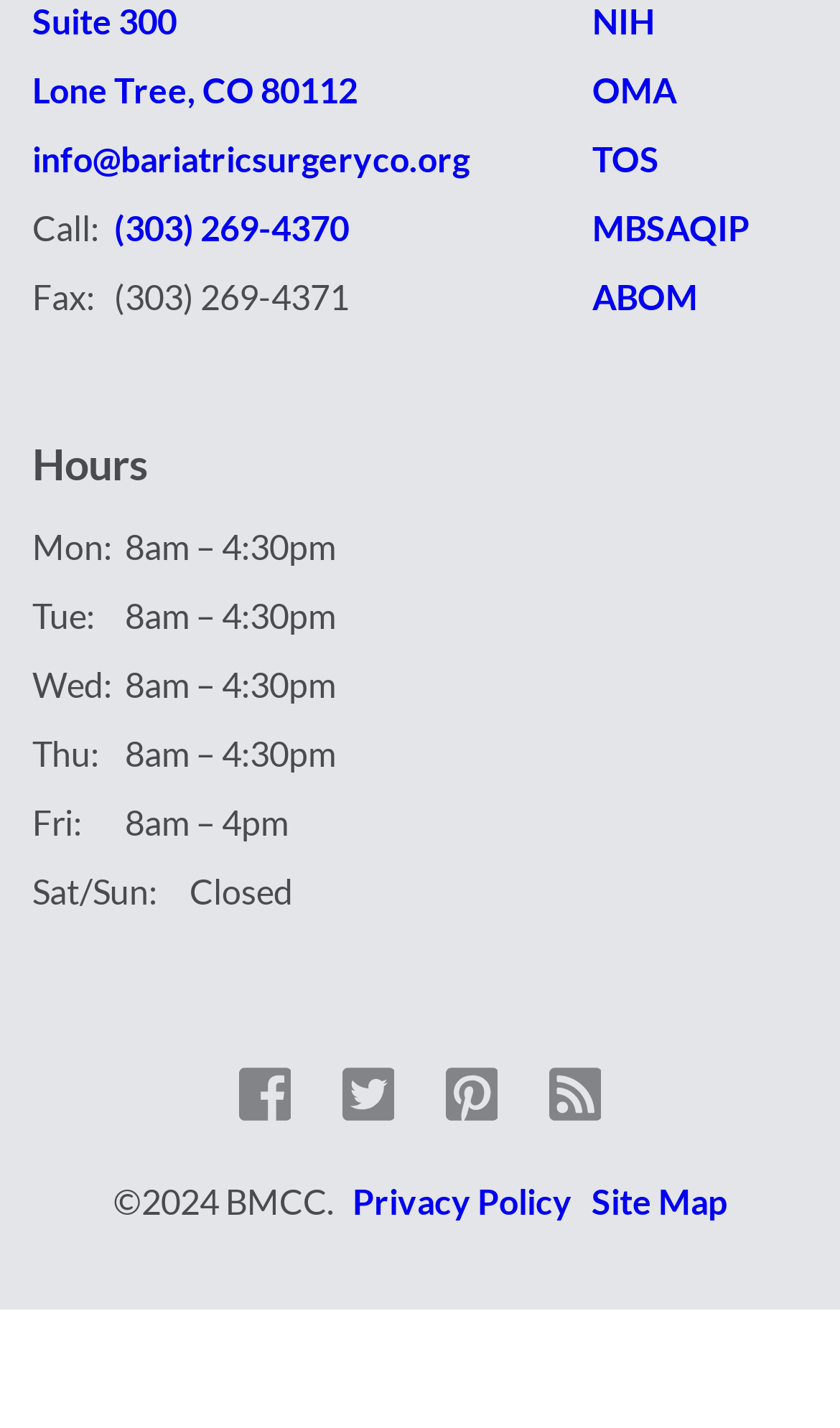What social media platforms are linked on the webpage?
Answer the question in as much detail as possible.

I found the social media platforms by looking at the icons and links at the bottom of the webpage, which include Facebook, Twitter, Pinterest, and RSS.